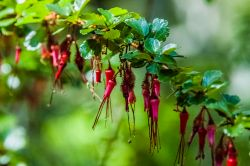What type of light is illuminating the scene?
Analyze the screenshot and provide a detailed answer to the question.

The caption states that 'soft natural light filters through the surrounding area, illuminating the flowers and leaves', implying that the light source is natural and soft in intensity.